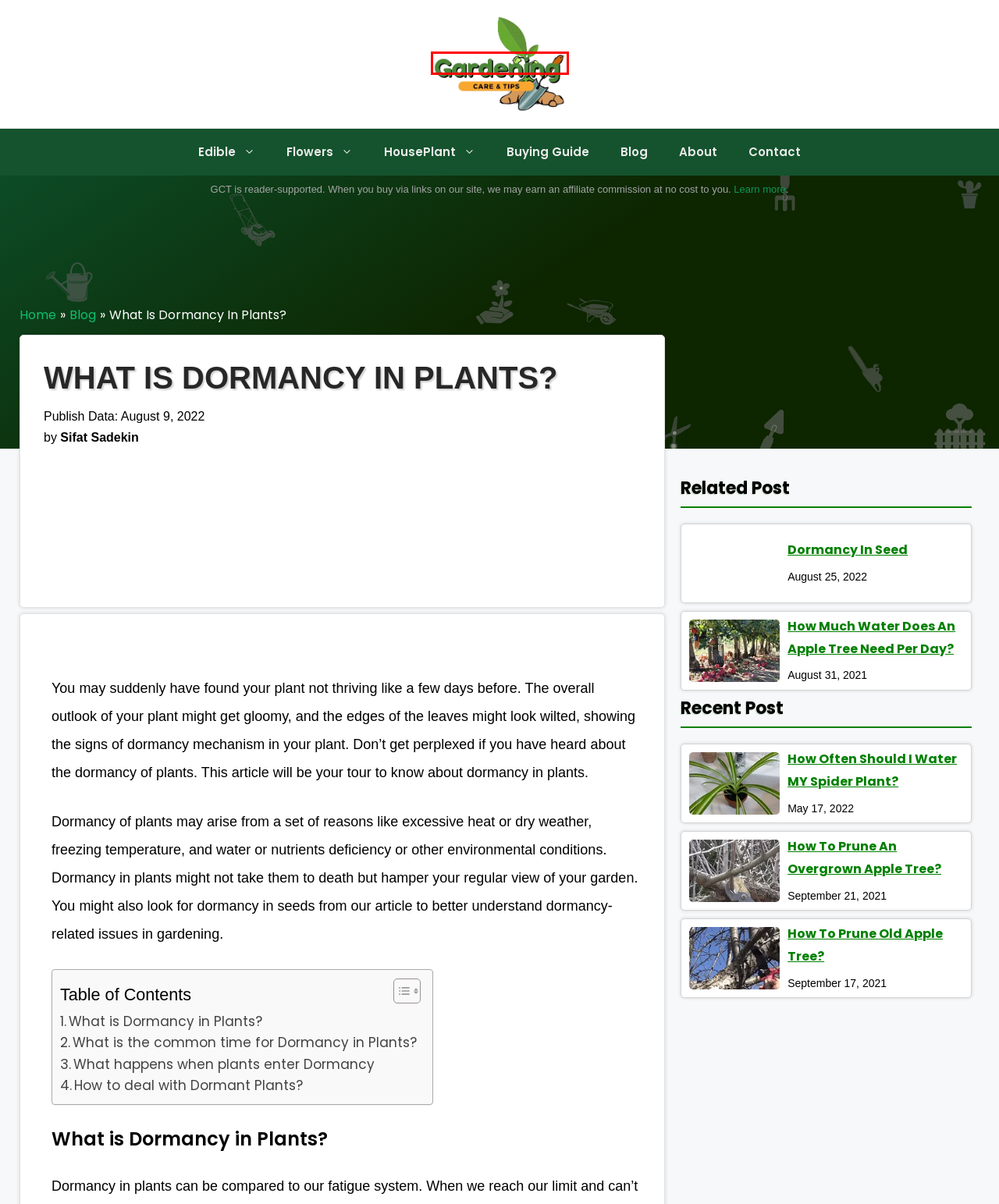You have a screenshot showing a webpage with a red bounding box highlighting an element. Choose the webpage description that best fits the new webpage after clicking the highlighted element. The descriptions are:
A. How to prune old apple tree? - Gardening Care Tips
B. Blog - Gardening Care Tips
C. Contact - Gardening Care Tips
D. Flowers - Gardening Care Tips
E. Dormancy in Seed - Gardening Care Tips
F. Home - Gardening Care Tips
G. How Often Should I Water MY Spider Plant? - Gardening Care Tips
H. How to prune an overgrown apple tree? - Gardening Care Tips

F